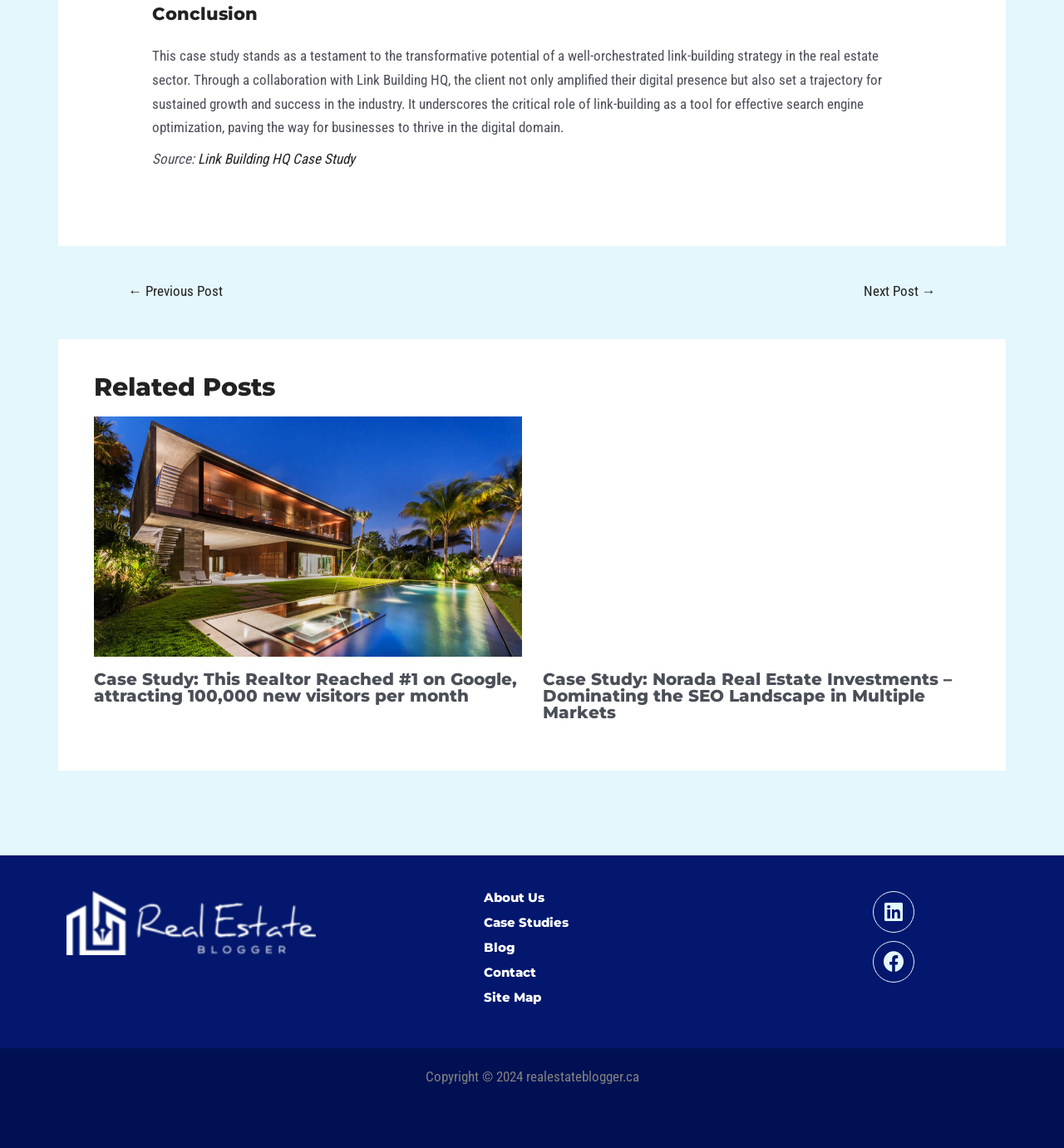Specify the bounding box coordinates of the area that needs to be clicked to achieve the following instruction: "Click on Falar agora".

None